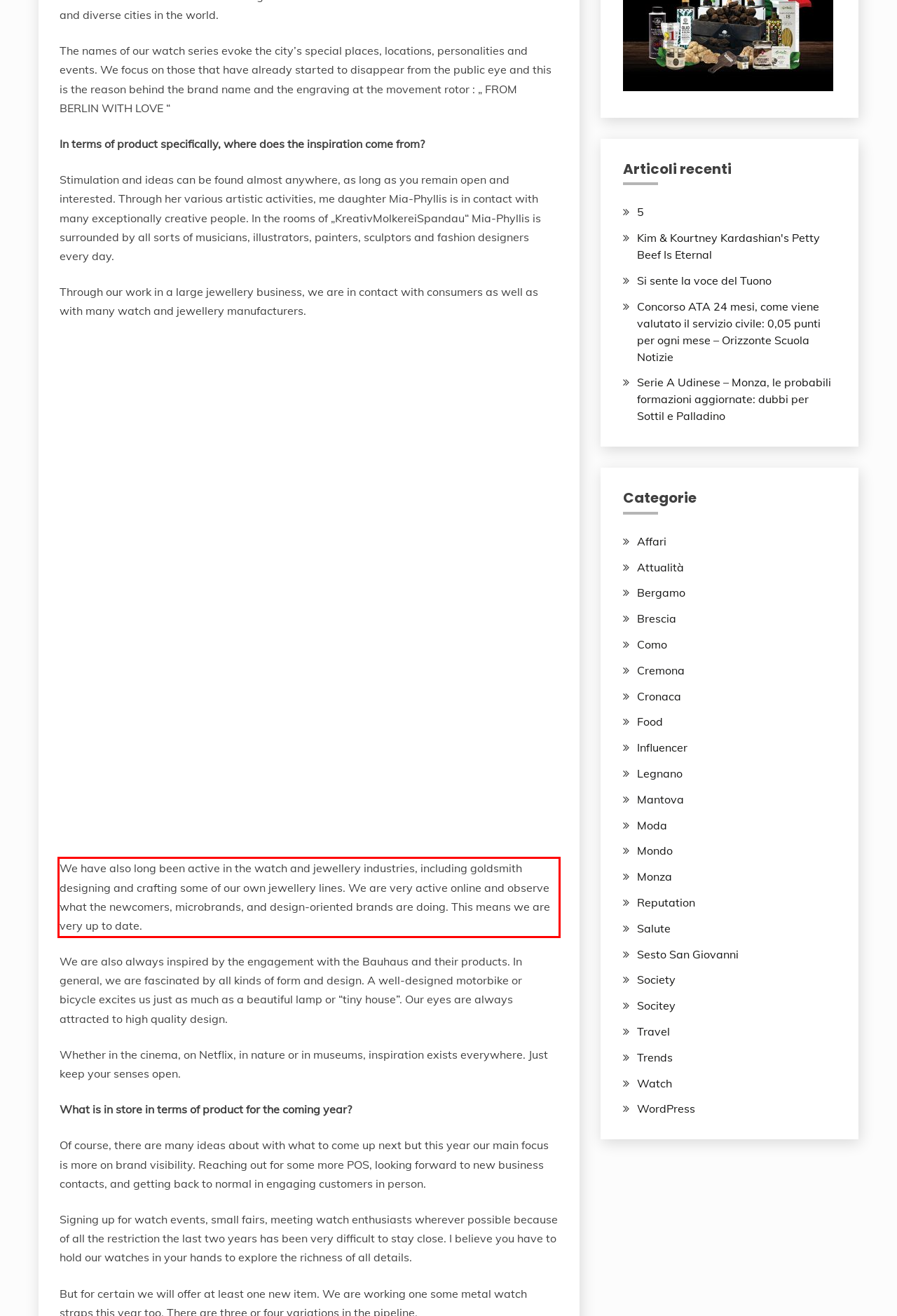Analyze the screenshot of the webpage that features a red bounding box and recognize the text content enclosed within this red bounding box.

We have also long been active in the watch and jewellery industries, including goldsmith designing and crafting some of our own jewellery lines. We are very active online and observe what the newcomers, microbrands, and design-oriented brands are doing. This means we are very up to date.